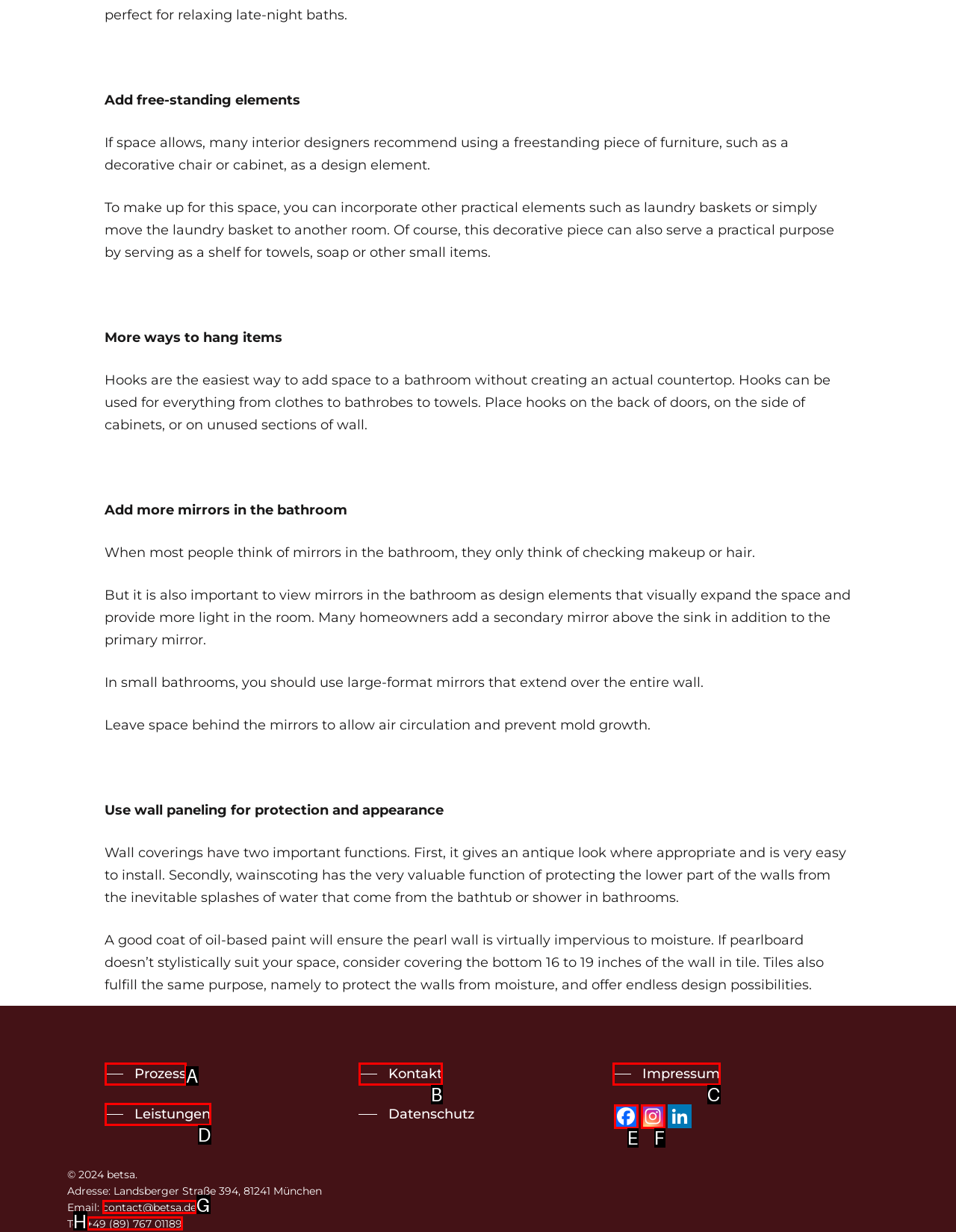Identify the option that corresponds to the description: +49 (89) 767 01189. Provide only the letter of the option directly.

H